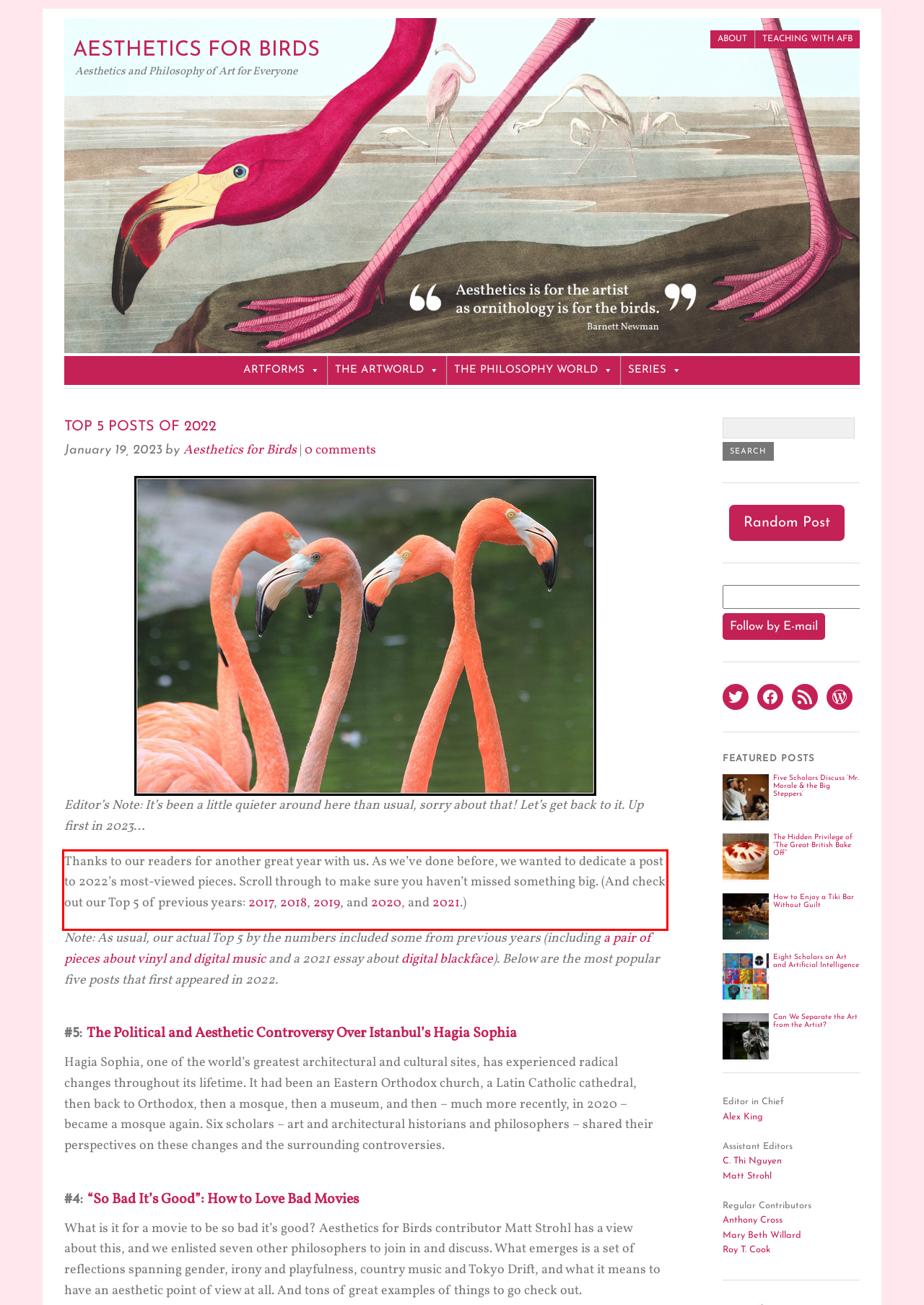You are provided with a screenshot of a webpage containing a red bounding box. Please extract the text enclosed by this red bounding box.

Thanks to our readers for another great year with us. As we’ve done before, we wanted to dedicate a post to 2022’s most-viewed pieces. Scroll through to make sure you haven’t missed something big. (And check out our Top 5 of previous years: 2017, 2018, 2019, and 2020, and 2021.)